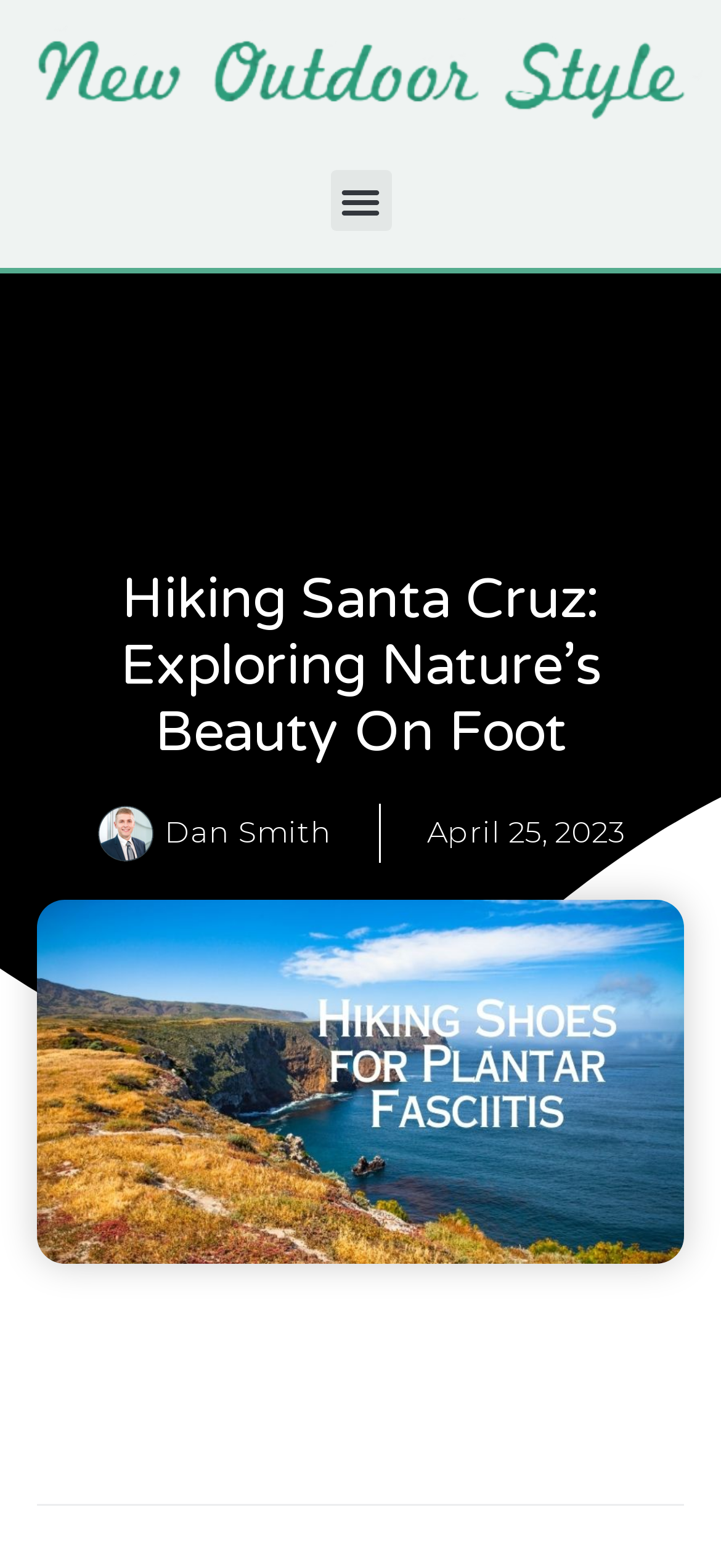What is the purpose of the webpage? Examine the screenshot and reply using just one word or a brief phrase.

To promote Santa Cruz as a hiking destination